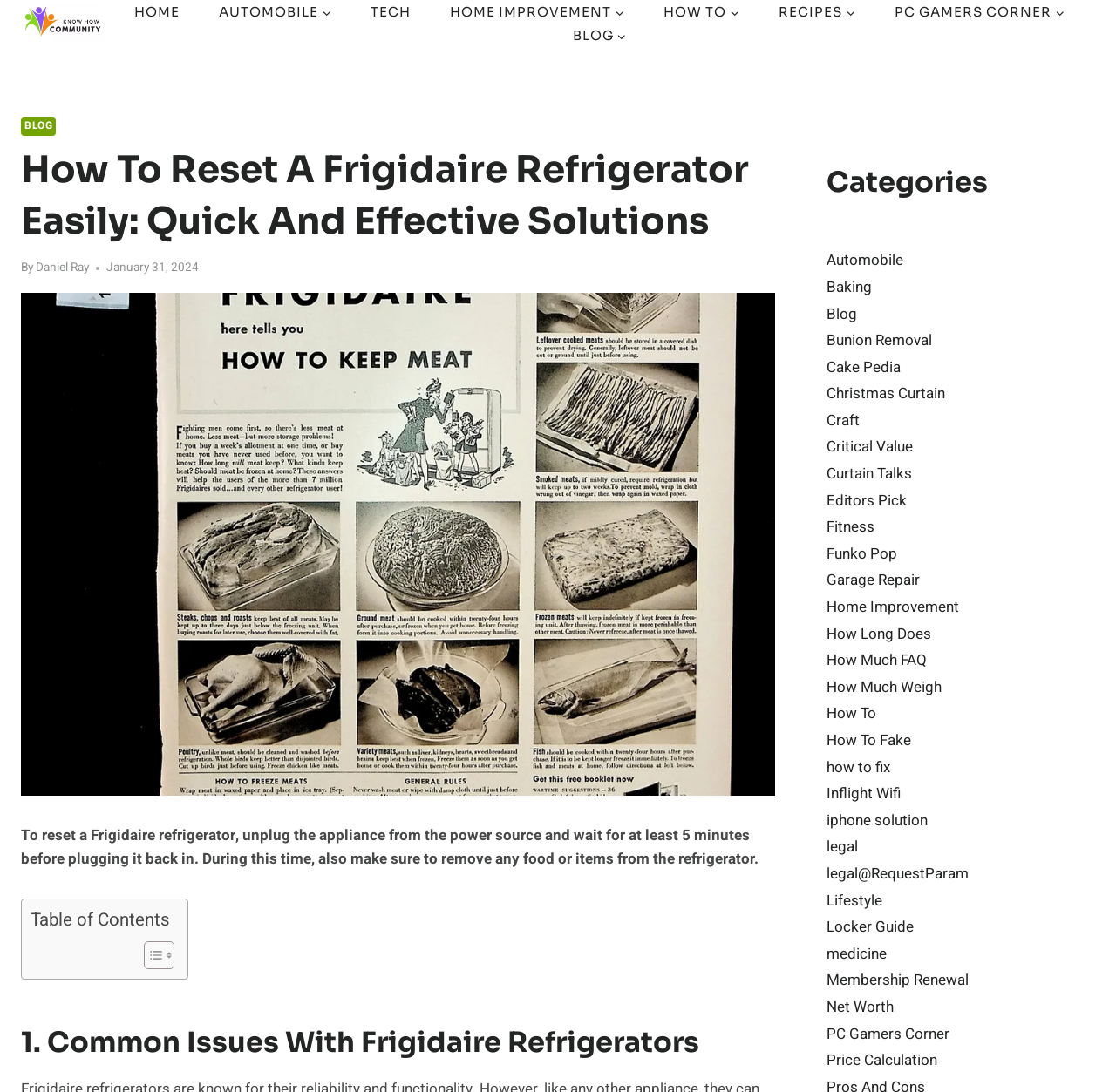Please locate and generate the primary heading on this webpage.

How To Reset A Frigidaire Refrigerator Easily: Quick And Effective Solutions